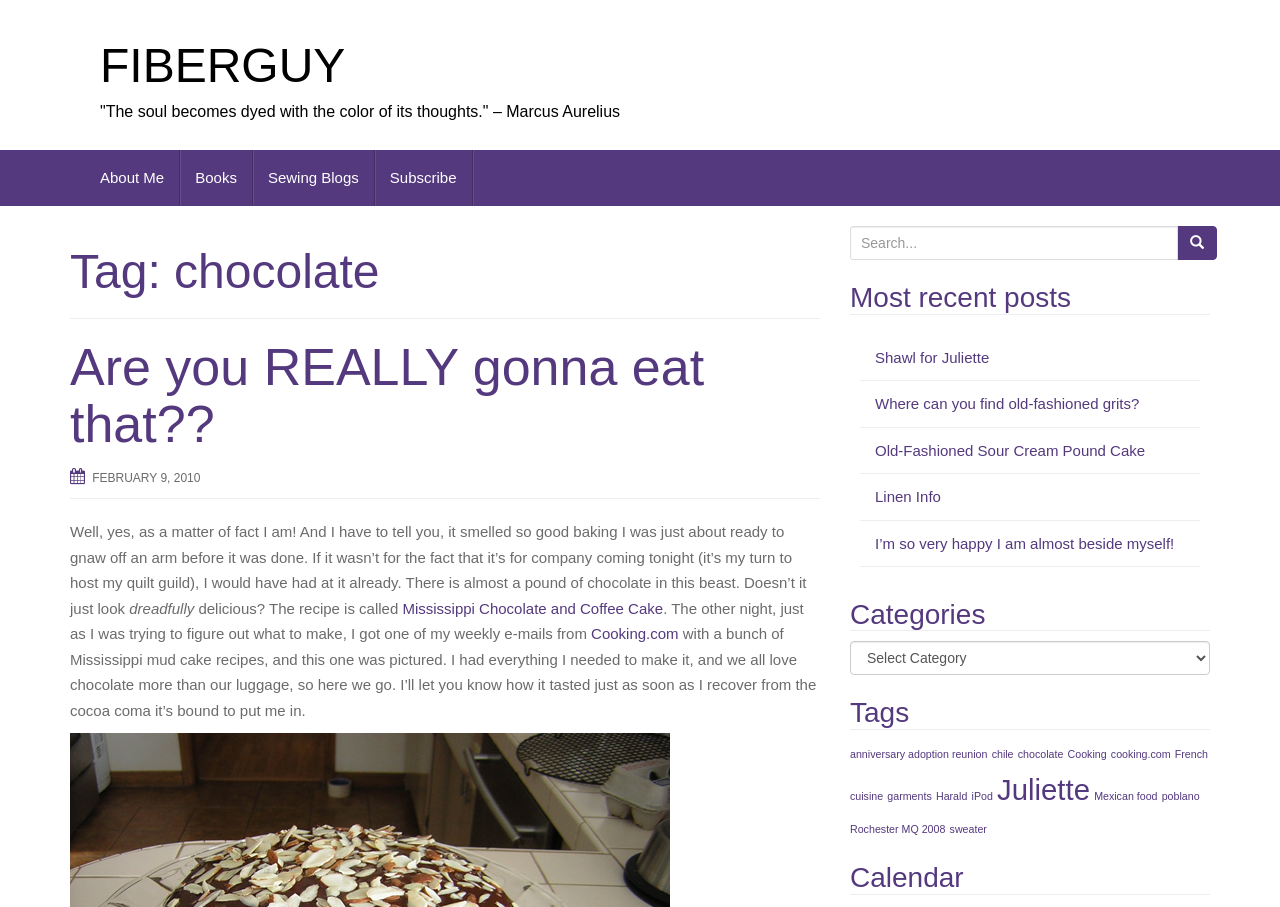Please specify the bounding box coordinates of the clickable region necessary for completing the following instruction: "Click on the 'About Me' link". The coordinates must consist of four float numbers between 0 and 1, i.e., [left, top, right, bottom].

[0.066, 0.166, 0.141, 0.228]